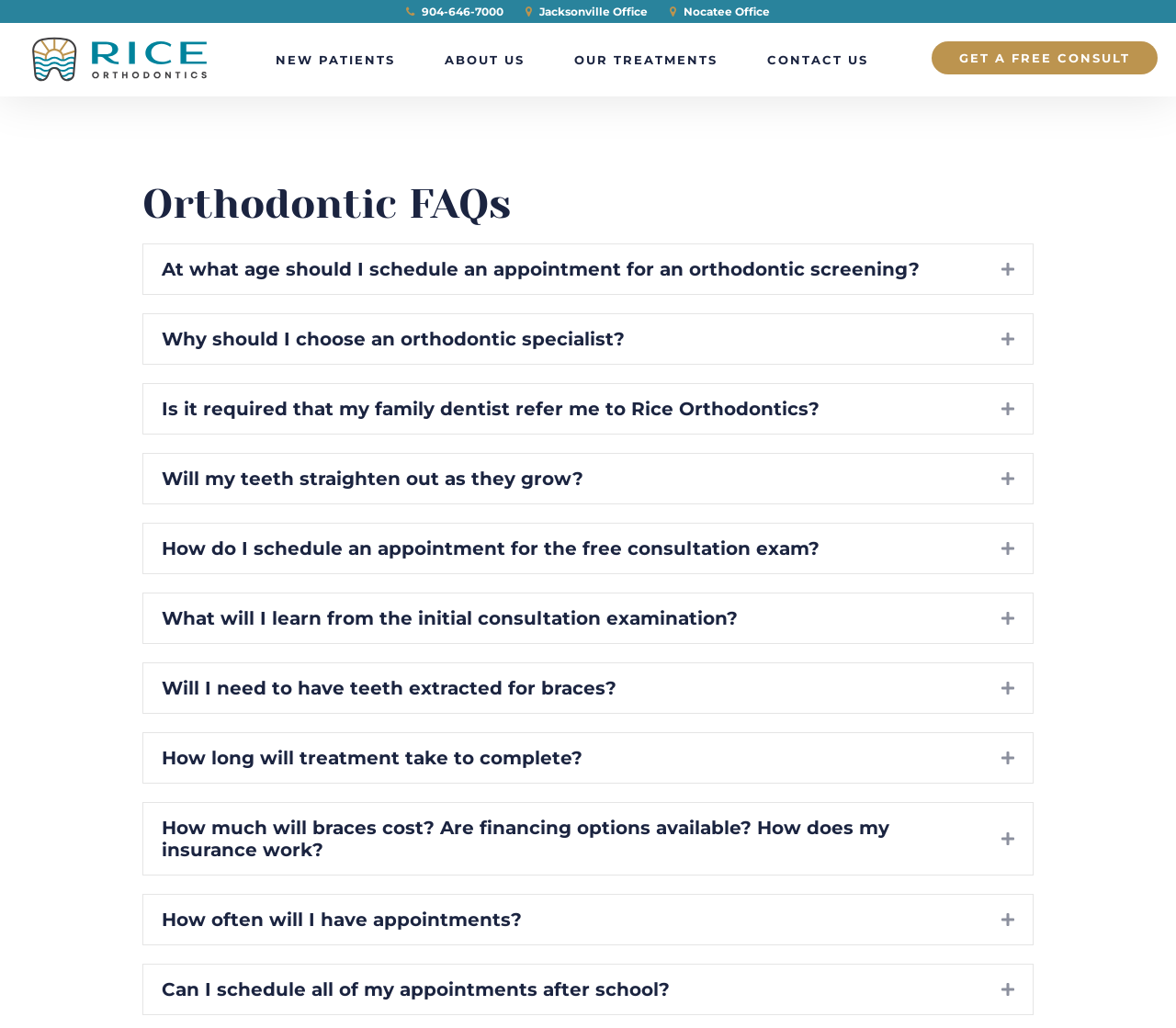What is the phone number of Rice Orthodontics?
Using the information from the image, answer the question thoroughly.

I found the answer by looking at the link at the top of the webpage, which is '904-646-7000'. This is likely the phone number of Rice Orthodontics.